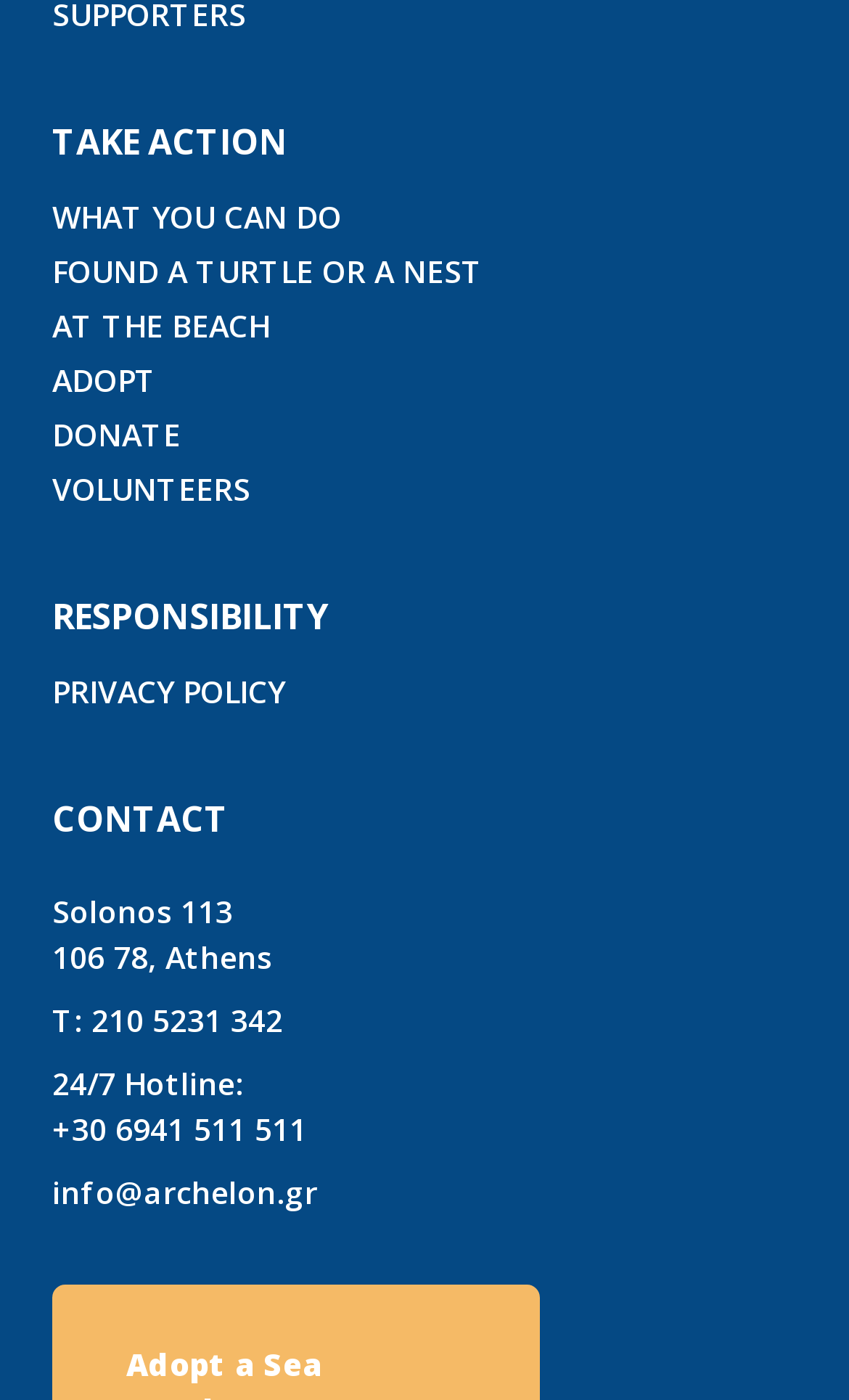How many ways to get involved are listed?
Refer to the image and provide a one-word or short phrase answer.

5